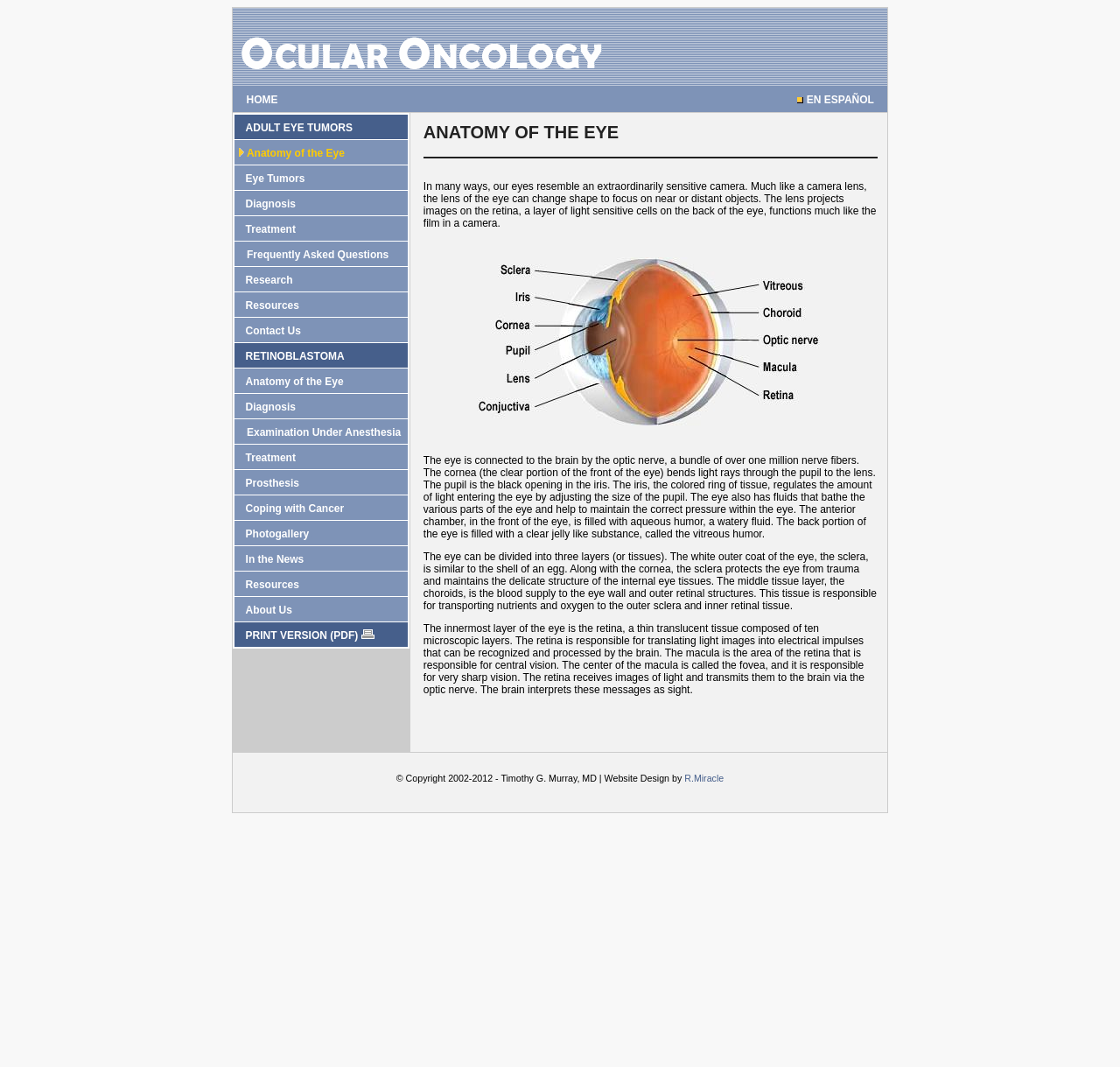Using the description "Prosthesis", locate and provide the bounding box of the UI element.

[0.219, 0.447, 0.267, 0.459]